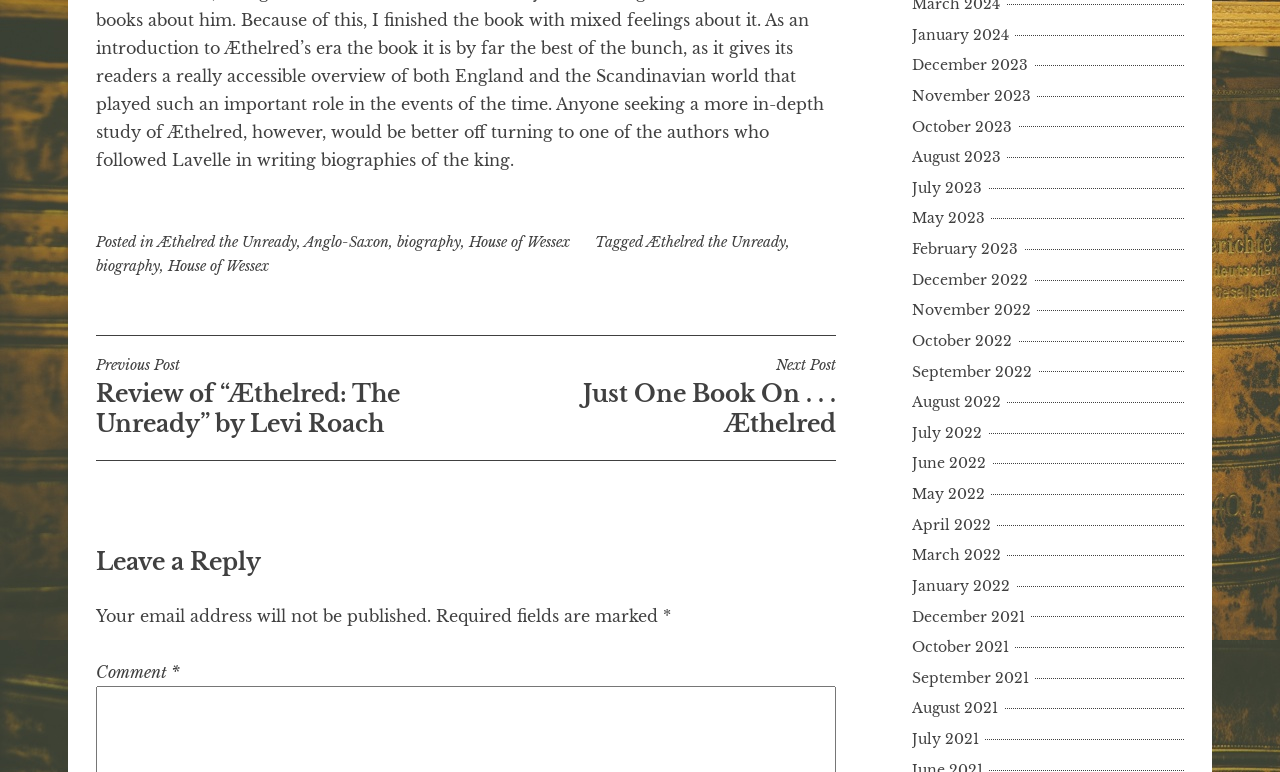Locate the bounding box coordinates of the element that needs to be clicked to carry out the instruction: "Click on the 'Previous Post' link". The coordinates should be given as four float numbers ranging from 0 to 1, i.e., [left, top, right, bottom].

[0.075, 0.461, 0.364, 0.568]